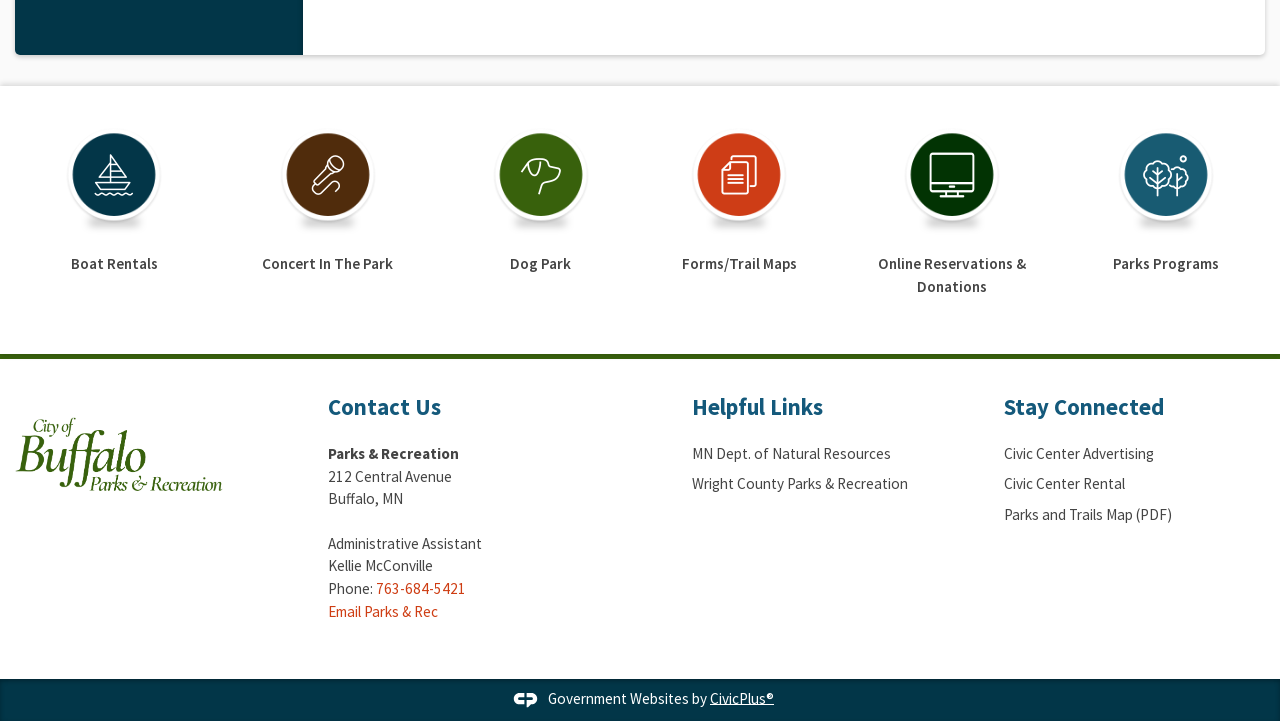Provide your answer in one word or a succinct phrase for the question: 
What is the name of the administrative assistant?

Kellie McConville